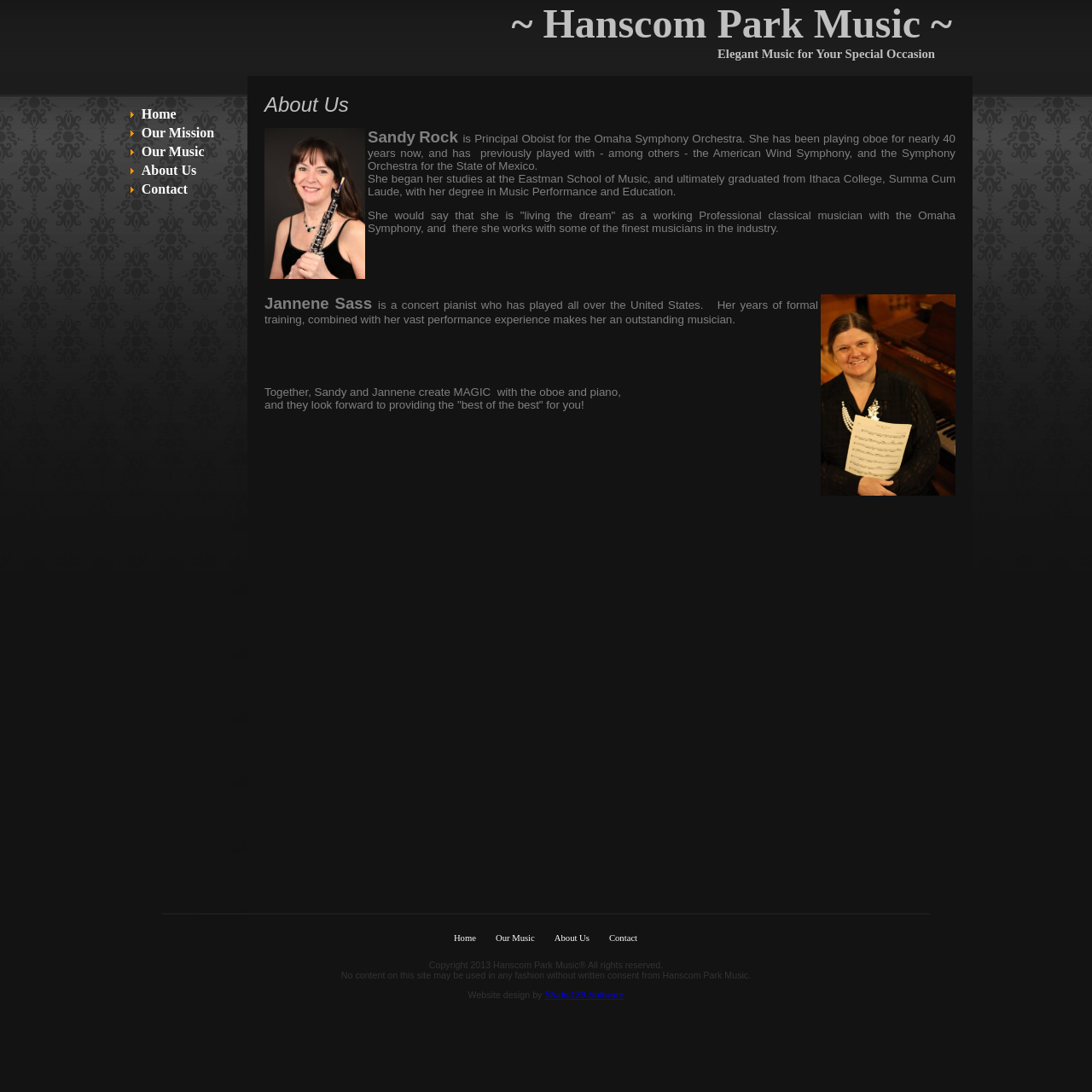Identify the coordinates of the bounding box for the element that must be clicked to accomplish the instruction: "Contact Hanscom Park Music".

[0.558, 0.854, 0.584, 0.863]